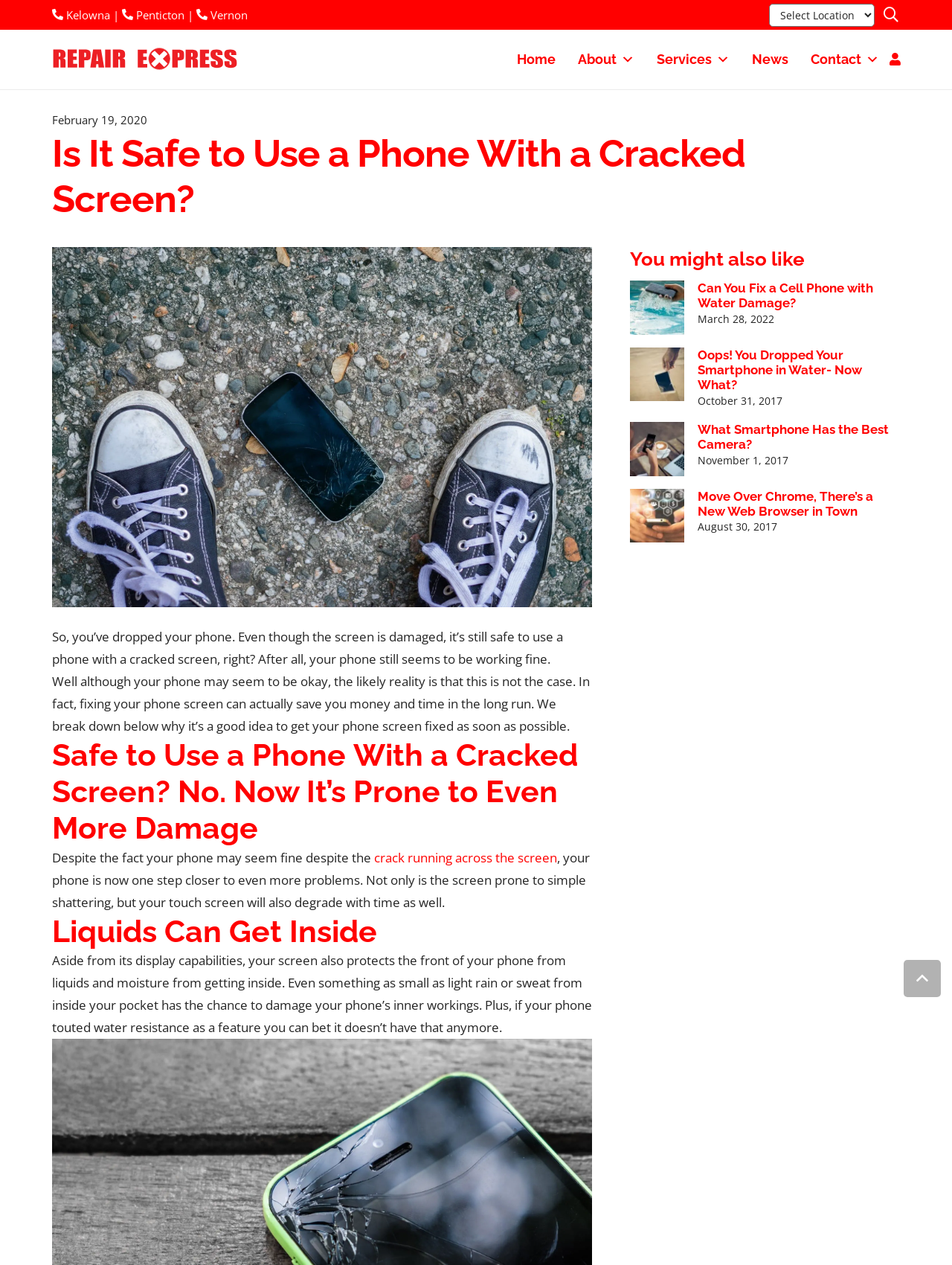Extract the heading text from the webpage.

Is It Safe to Use a Phone With a Cracked Screen? 